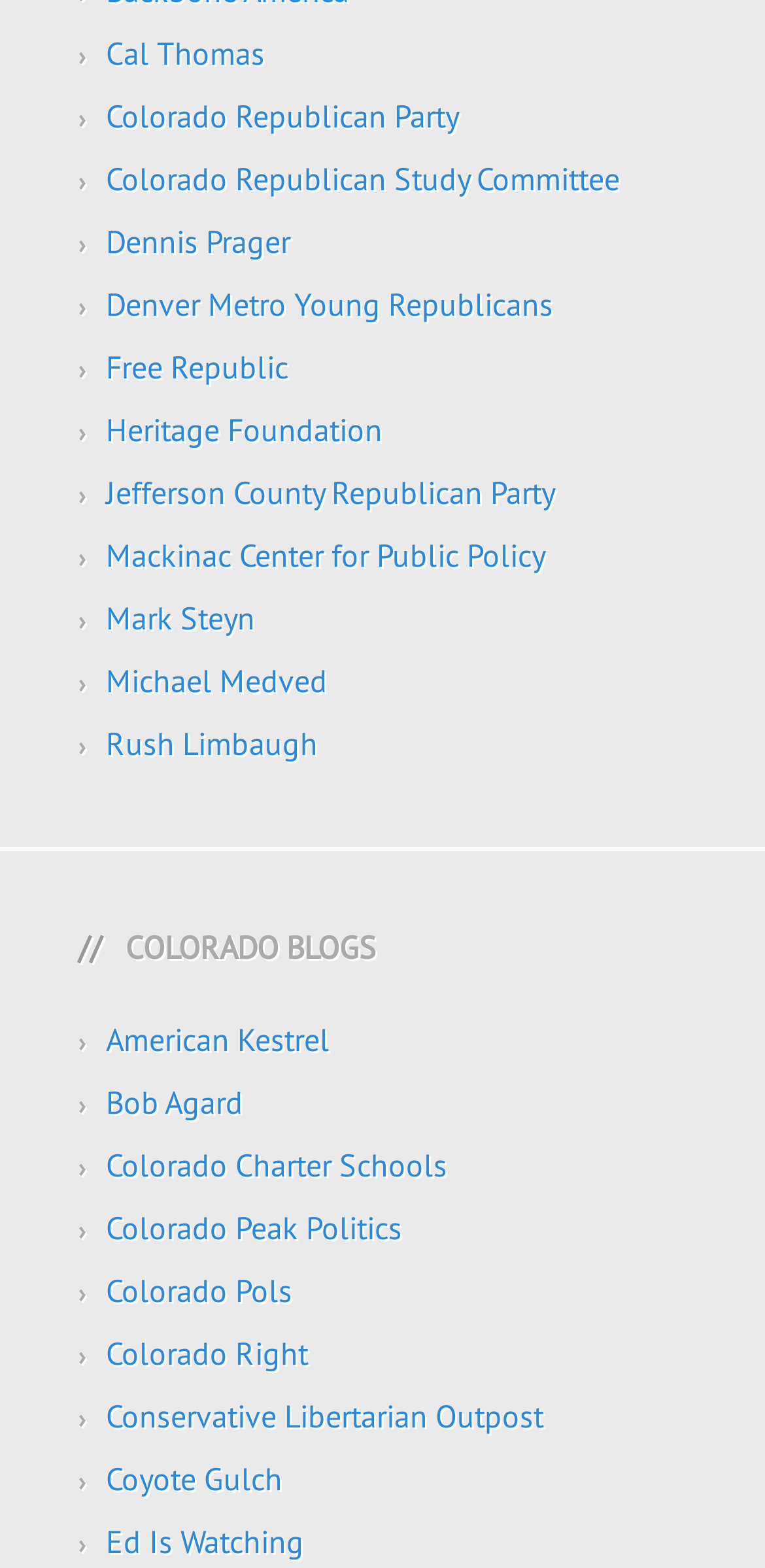Identify the bounding box coordinates of the specific part of the webpage to click to complete this instruction: "explore American Kestrel's blog".

[0.138, 0.65, 0.431, 0.675]